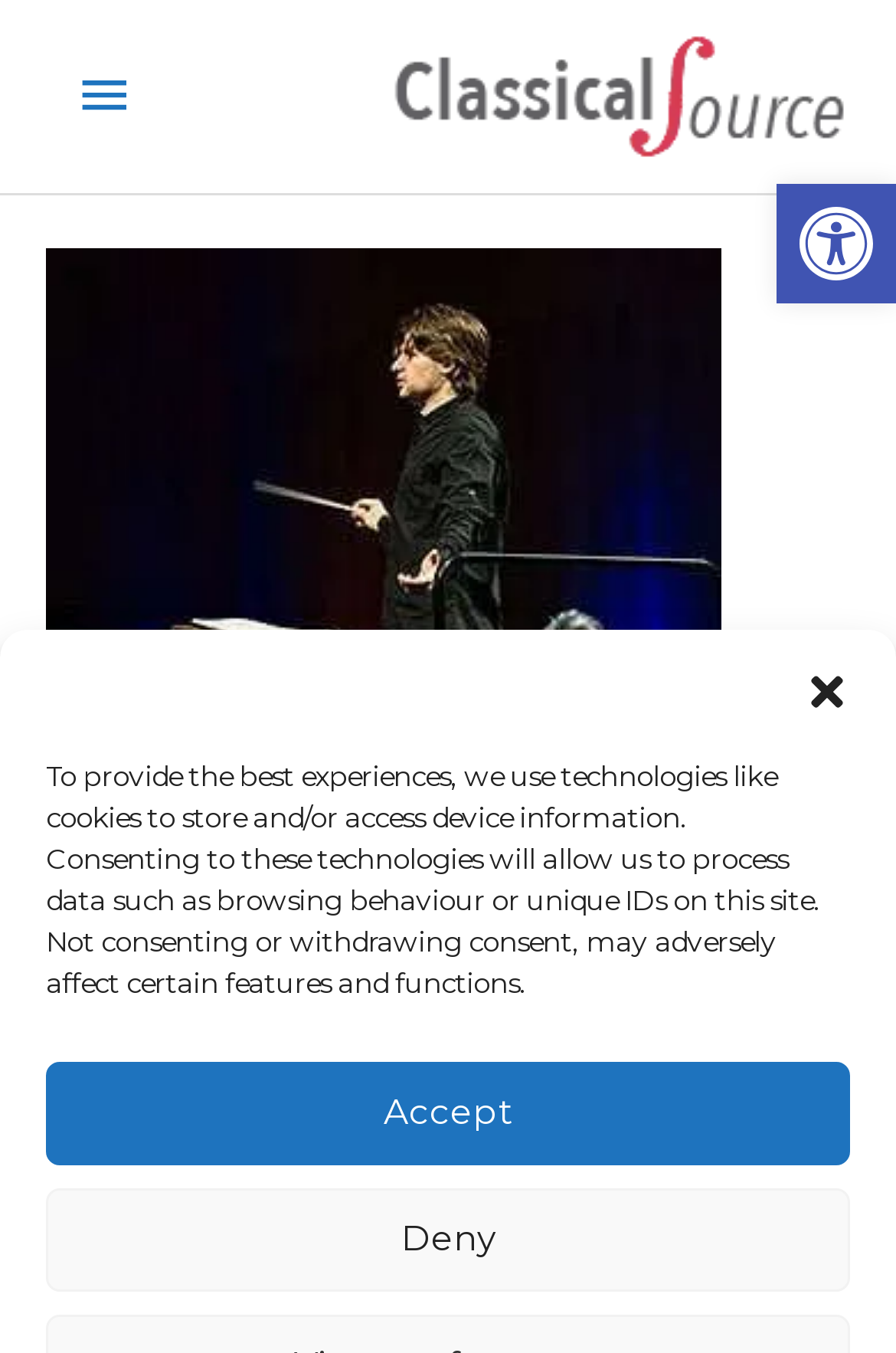Is the main menu expanded?
Respond to the question with a single word or phrase according to the image.

No